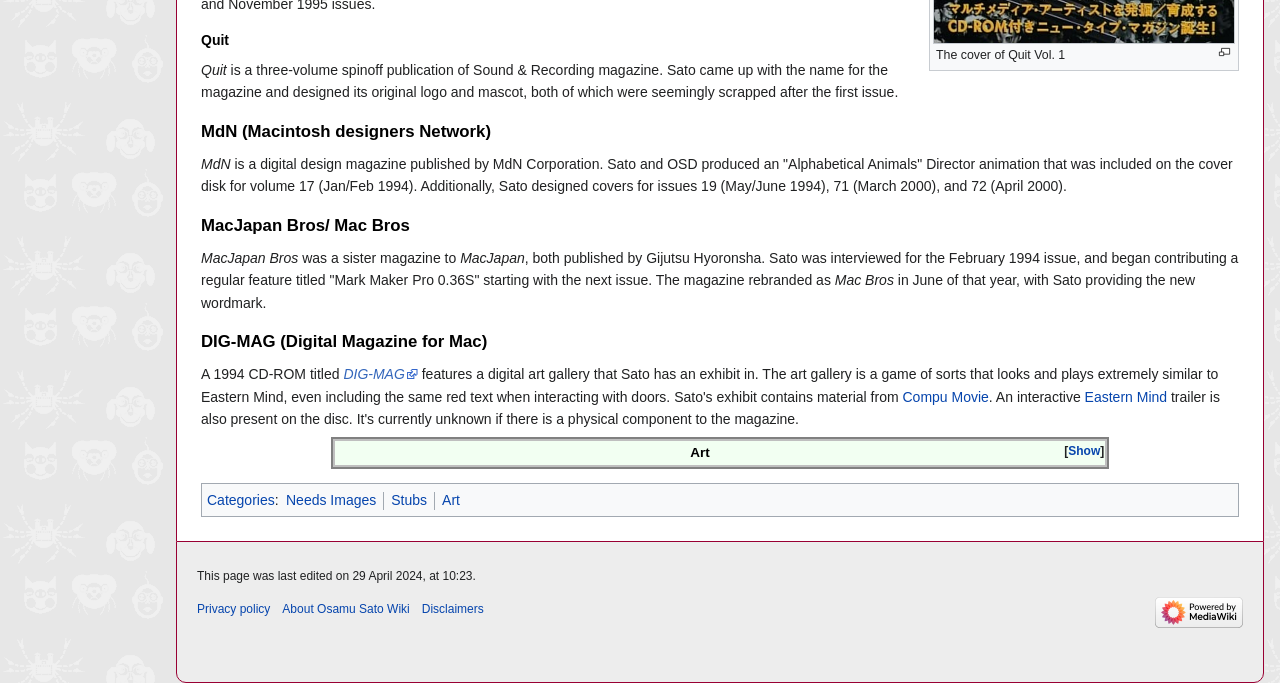Using the webpage screenshot, find the UI element described by Privacy policy. Provide the bounding box coordinates in the format (top-left x, top-left y, bottom-right x, bottom-right y), ensuring all values are floating point numbers between 0 and 1.

[0.154, 0.882, 0.211, 0.902]